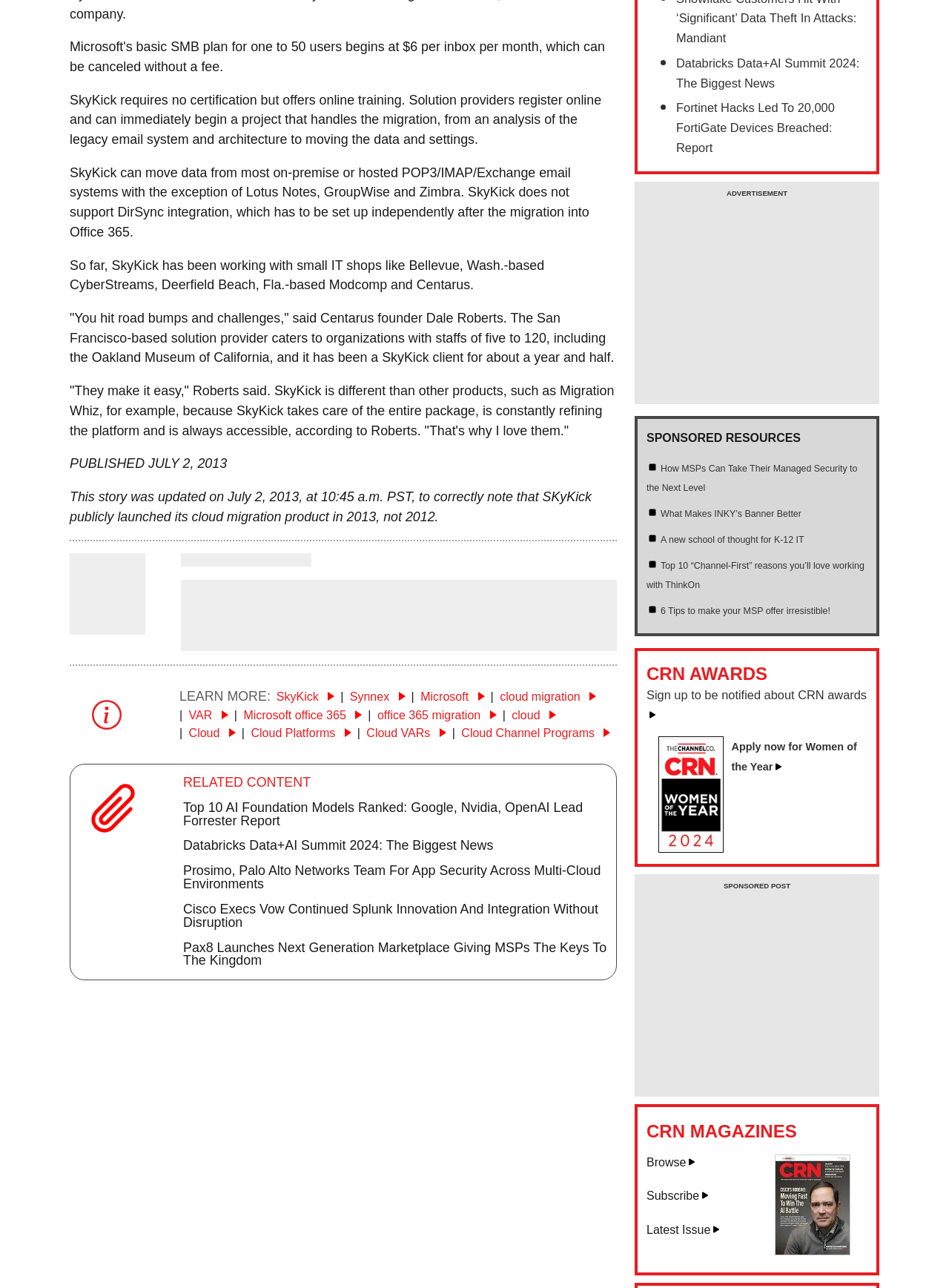What is the date of publication of the story?
Refer to the image and respond with a one-word or short-phrase answer.

July 2, 2013